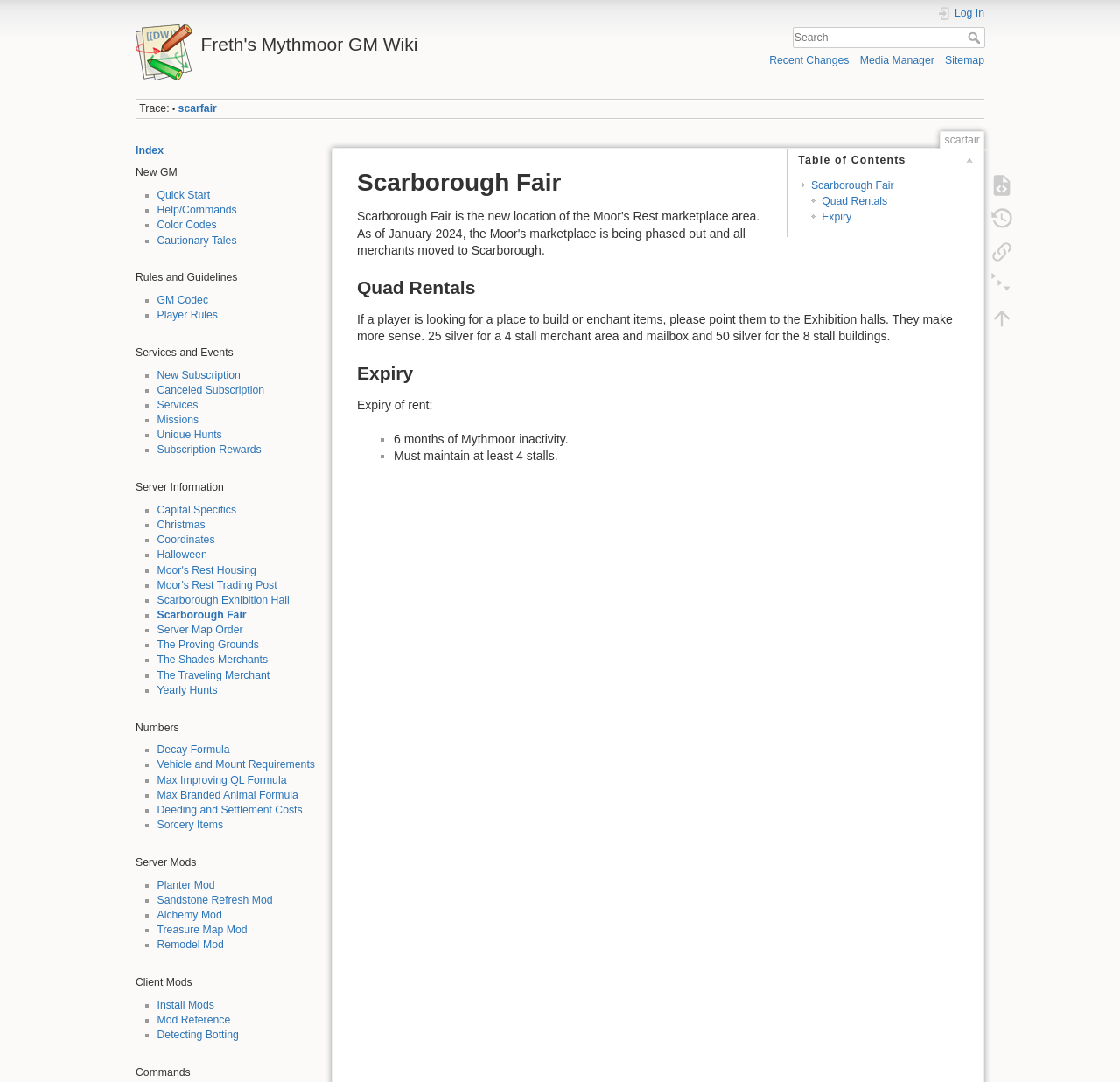How many search boxes are there on the webpage?
Could you answer the question in a detailed manner, providing as much information as possible?

There is only one search box on the webpage, which can be found in the middle of the top section of the webpage. It has a textbox and a search button.